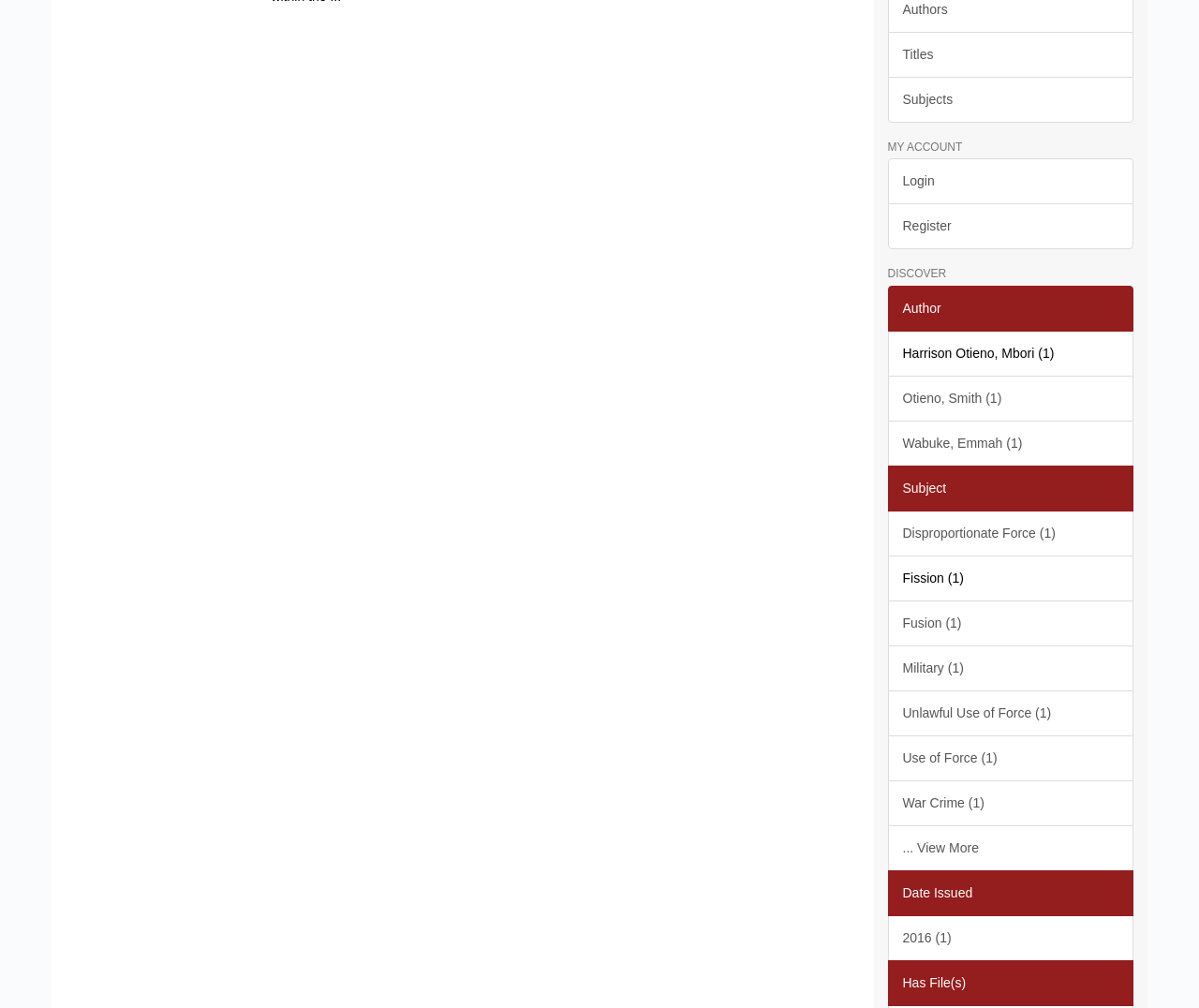From the screenshot, find the bounding box of the UI element matching this description: "Author". Supply the bounding box coordinates in the form [left, top, right, bottom], each a float between 0 and 1.

[0.74, 0.283, 0.945, 0.329]